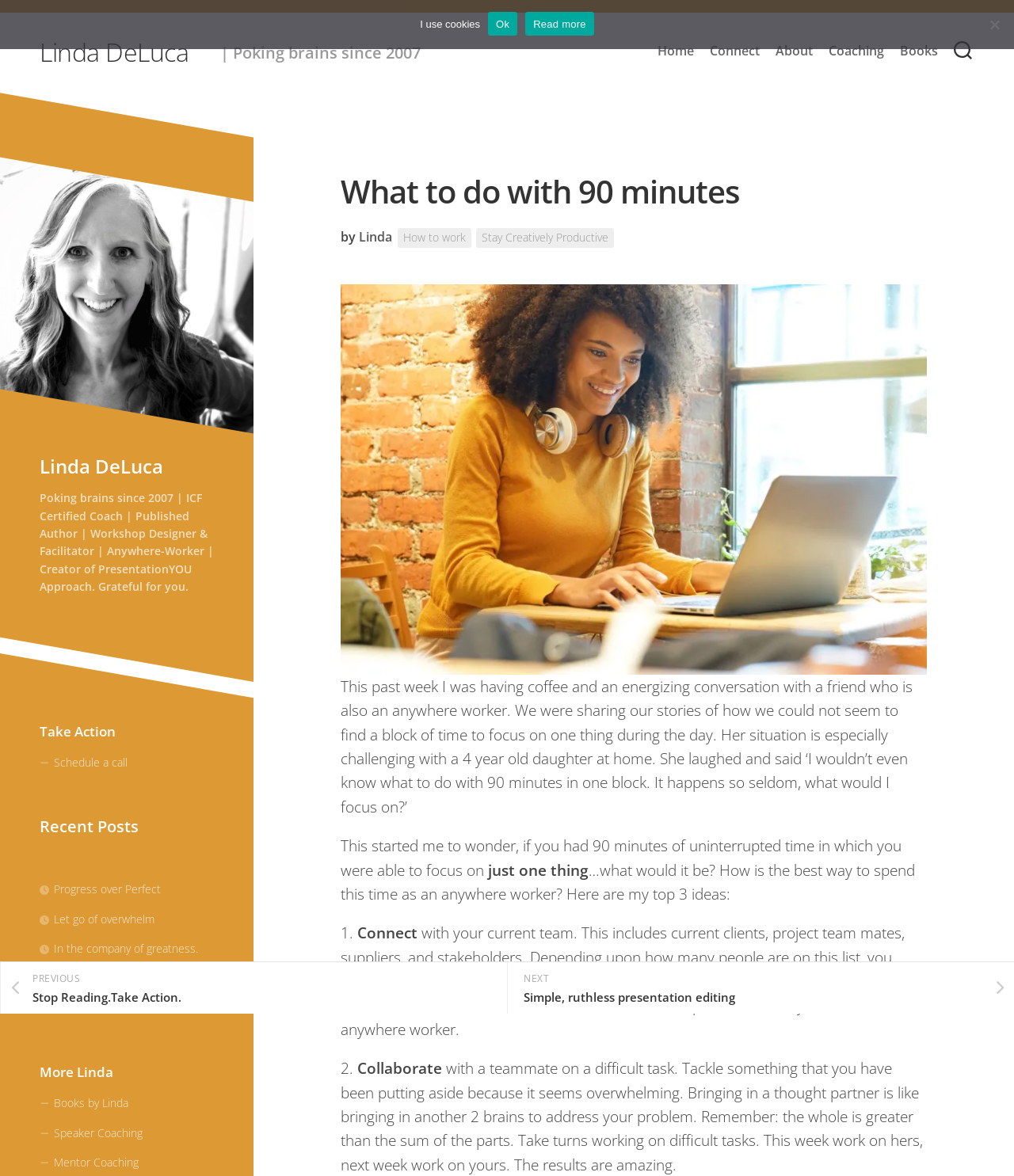Determine the coordinates of the bounding box that should be clicked to complete the instruction: "Read the article 'What to do with 90 minutes'". The coordinates should be represented by four float numbers between 0 and 1: [left, top, right, bottom].

[0.336, 0.145, 0.883, 0.18]